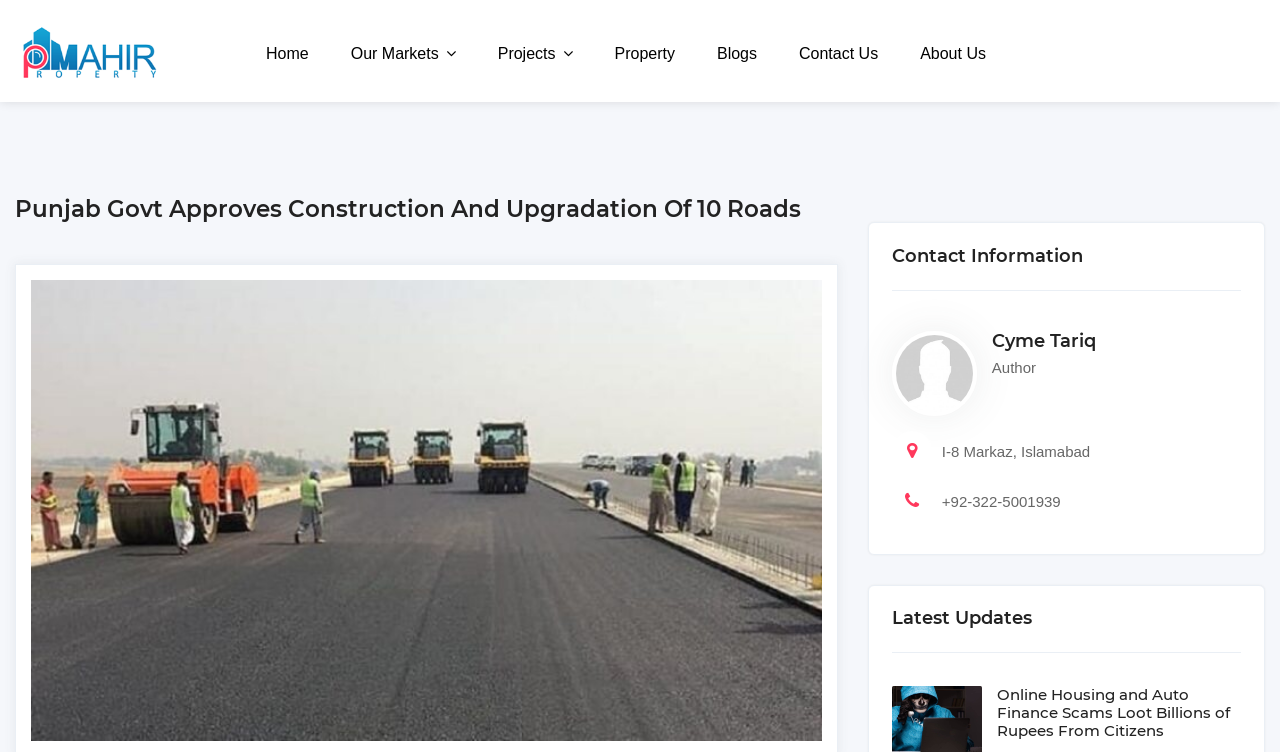Identify the bounding box coordinates of the clickable region required to complete the instruction: "Learn more about the Punjab Govt road construction project". The coordinates should be given as four float numbers within the range of 0 and 1, i.e., [left, top, right, bottom].

[0.012, 0.255, 0.626, 0.301]